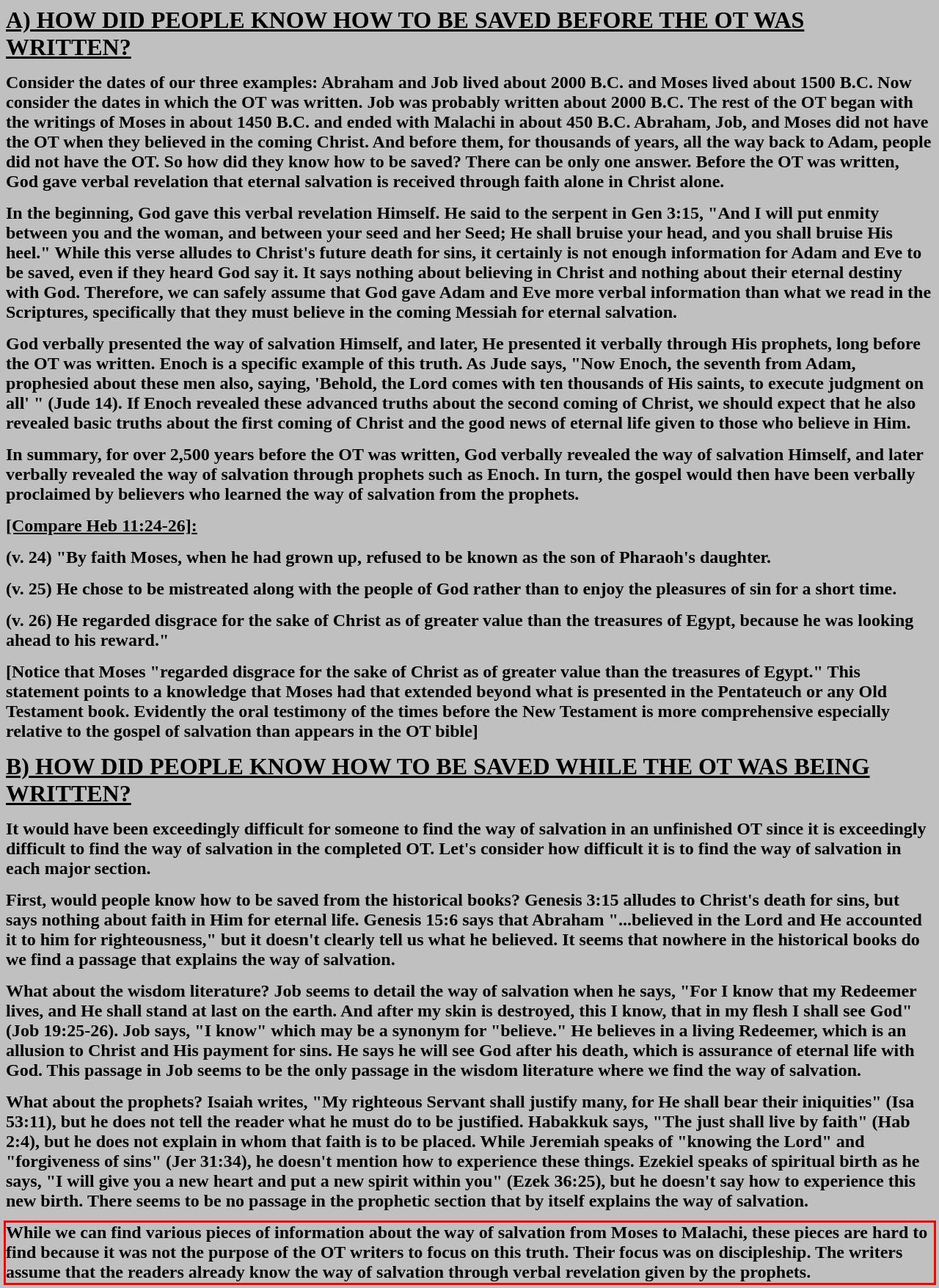You are provided with a screenshot of a webpage that includes a UI element enclosed in a red rectangle. Extract the text content inside this red rectangle.

While we can find various pieces of information about the way of salvation from Moses to Malachi, these pieces are hard to find because it was not the purpose of the OT writers to focus on this truth. Their focus was on discipleship. The writers assume that the readers already know the way of salvation through verbal revelation given by the prophets.